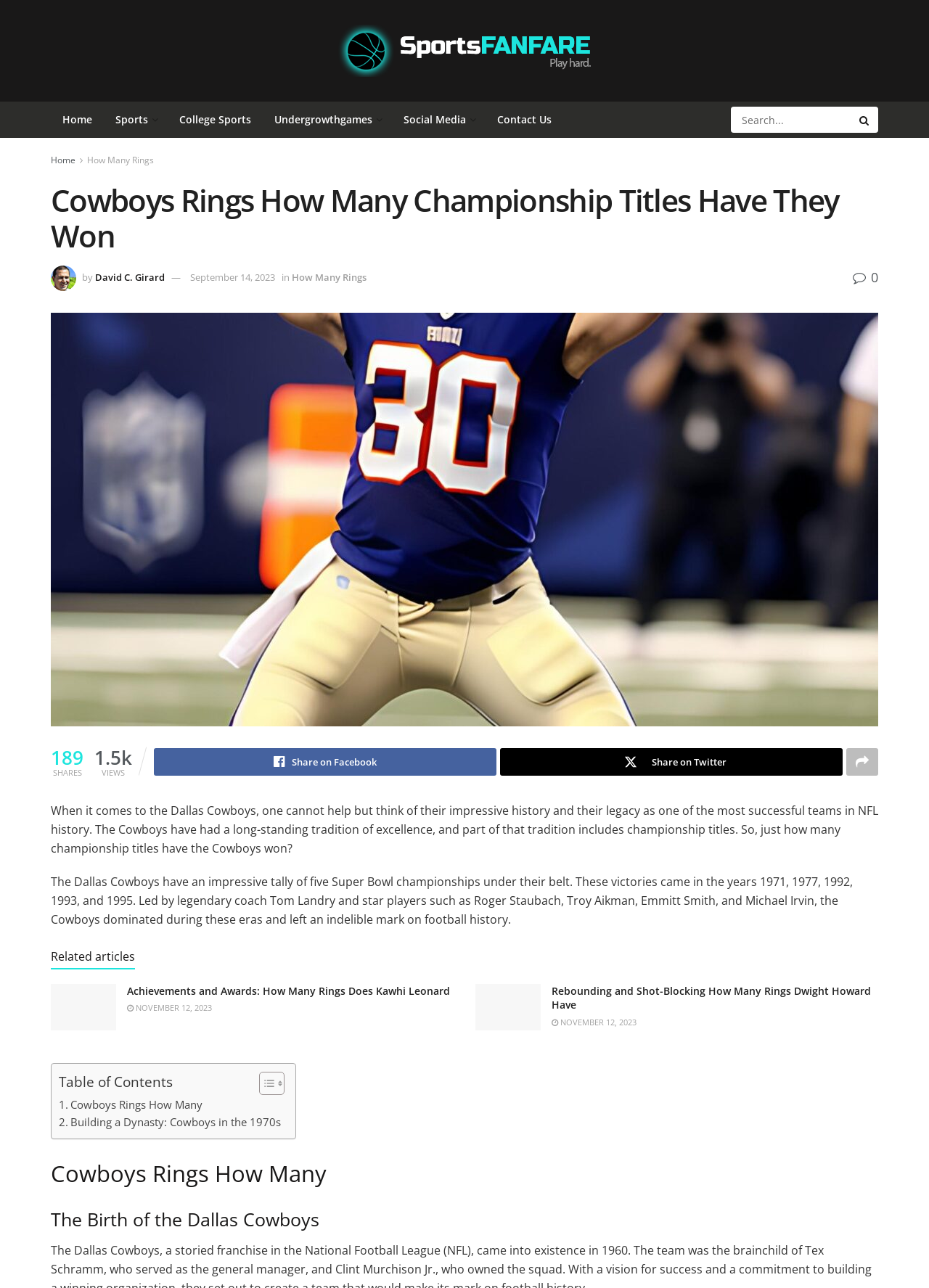Can you find the bounding box coordinates for the element to click on to achieve the instruction: "Click on Diapenger link"?

None